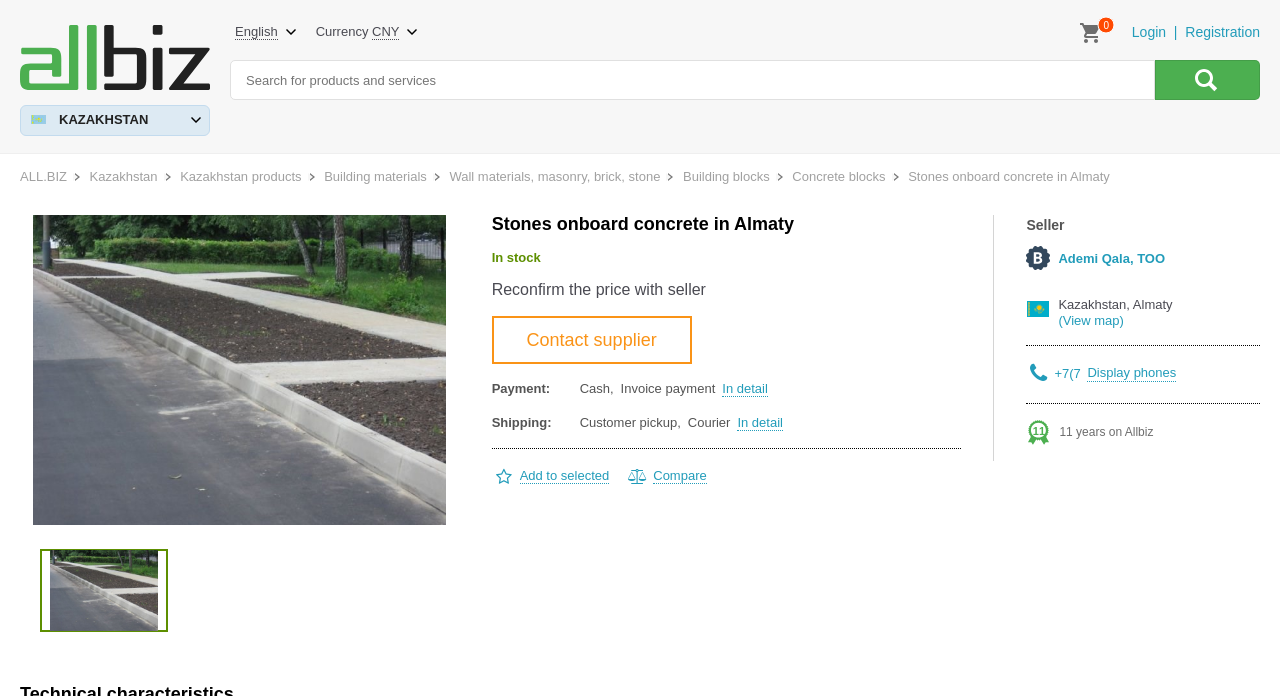Locate the bounding box coordinates of the clickable region to complete the following instruction: "Change the currency to CNY."

[0.291, 0.036, 0.312, 0.058]